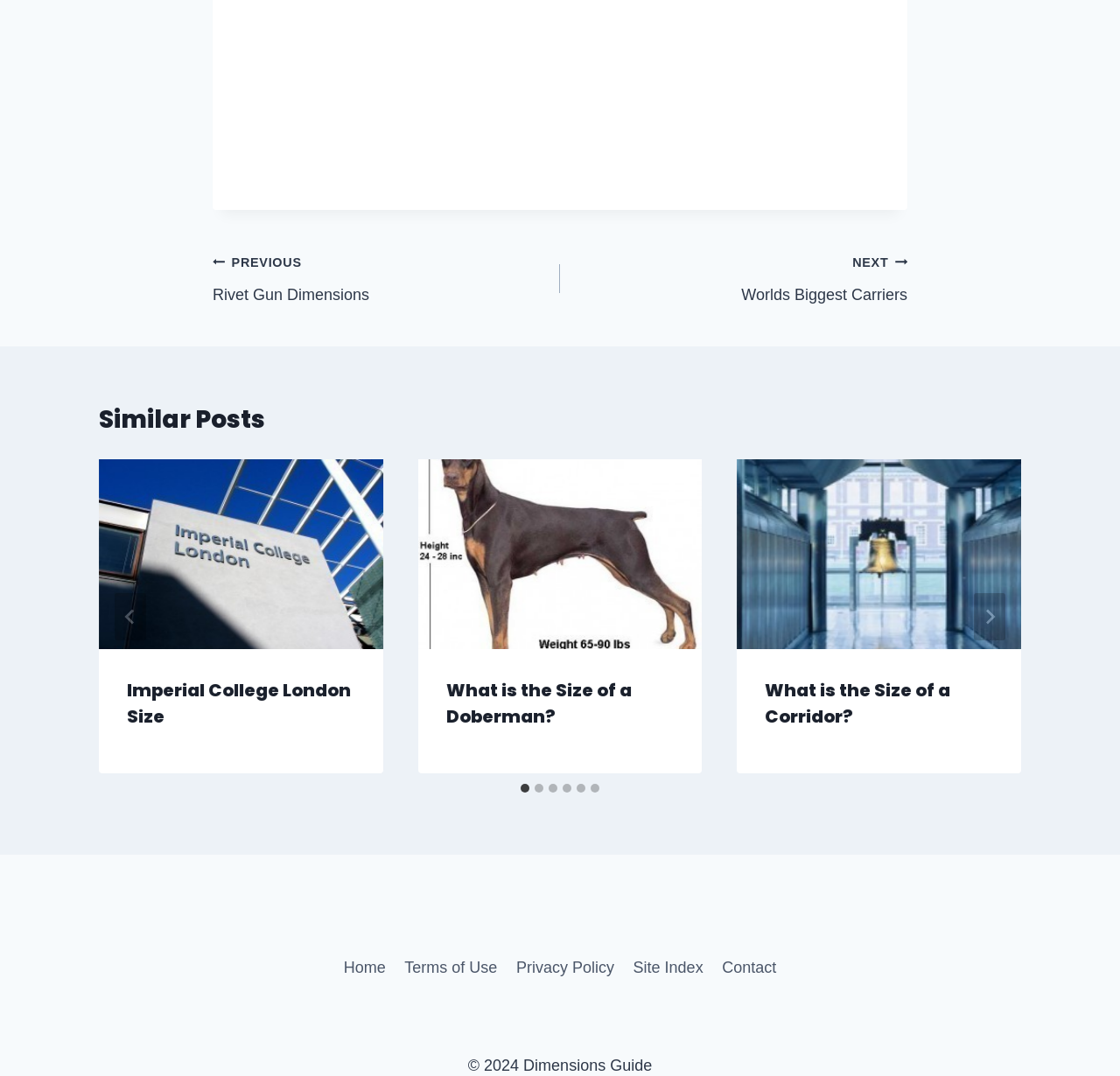Identify and provide the bounding box coordinates of the UI element described: "Forum". The coordinates should be formatted as [left, top, right, bottom], with each number being a float between 0 and 1.

None